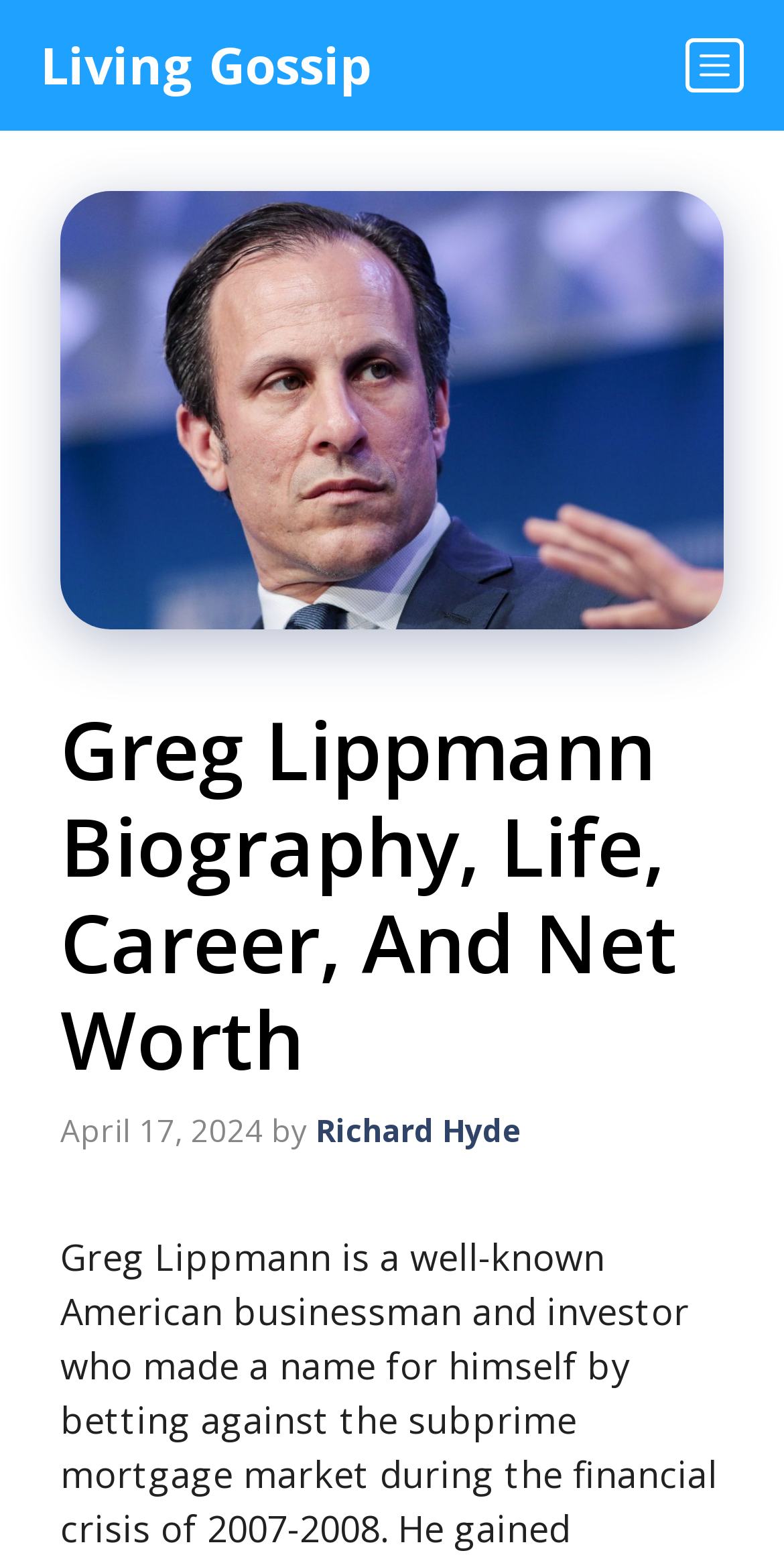Who is the author of the biography?
Analyze the screenshot and provide a detailed answer to the question.

The author of the biography can be found in the link element, which is 'Richard Hyde'. This element is present below the header of the content section, next to the 'by' text.